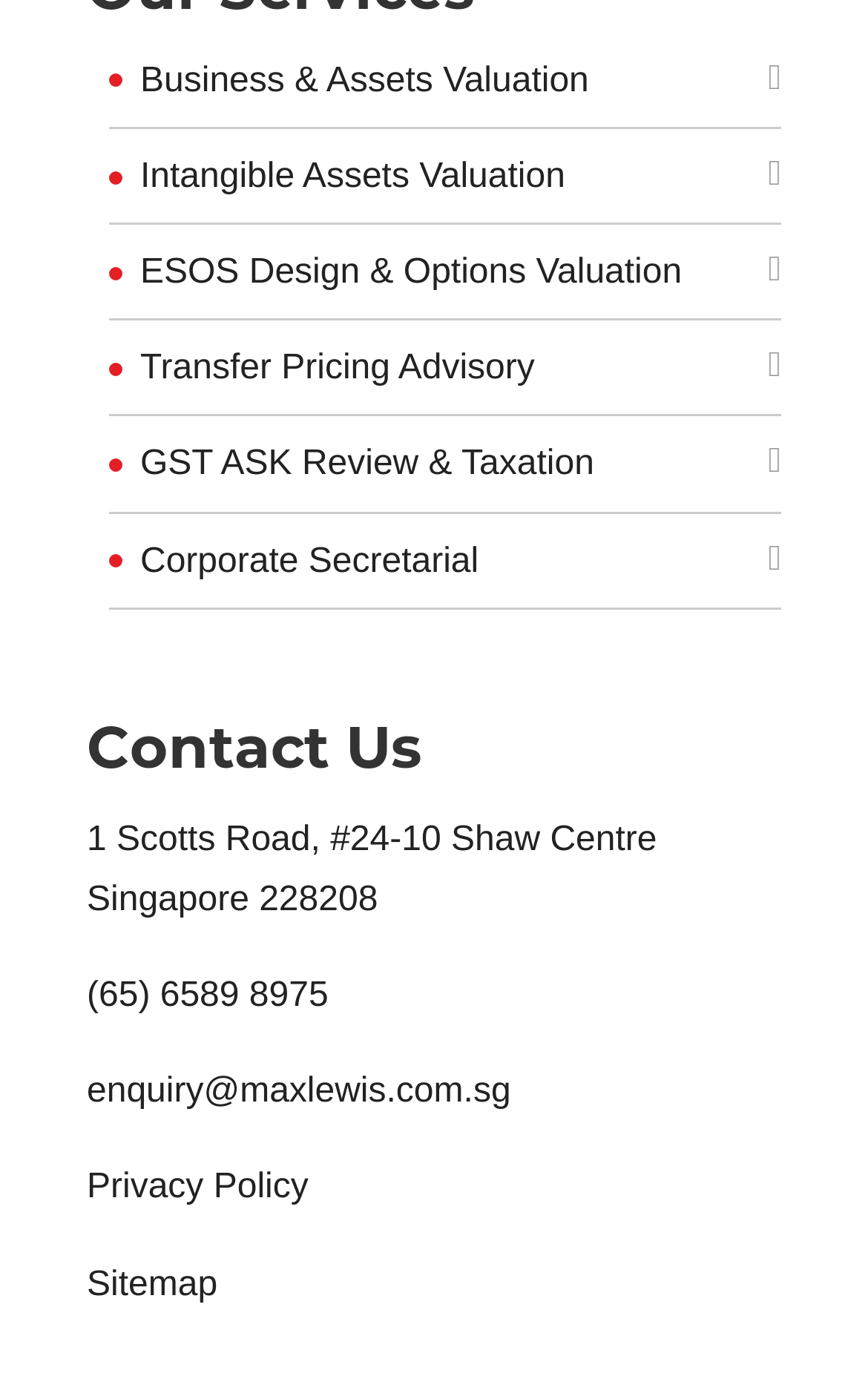Identify the bounding box coordinates of the region I need to click to complete this instruction: "Email enquiry@maxlewis.com.sg".

[0.1, 0.767, 0.589, 0.794]